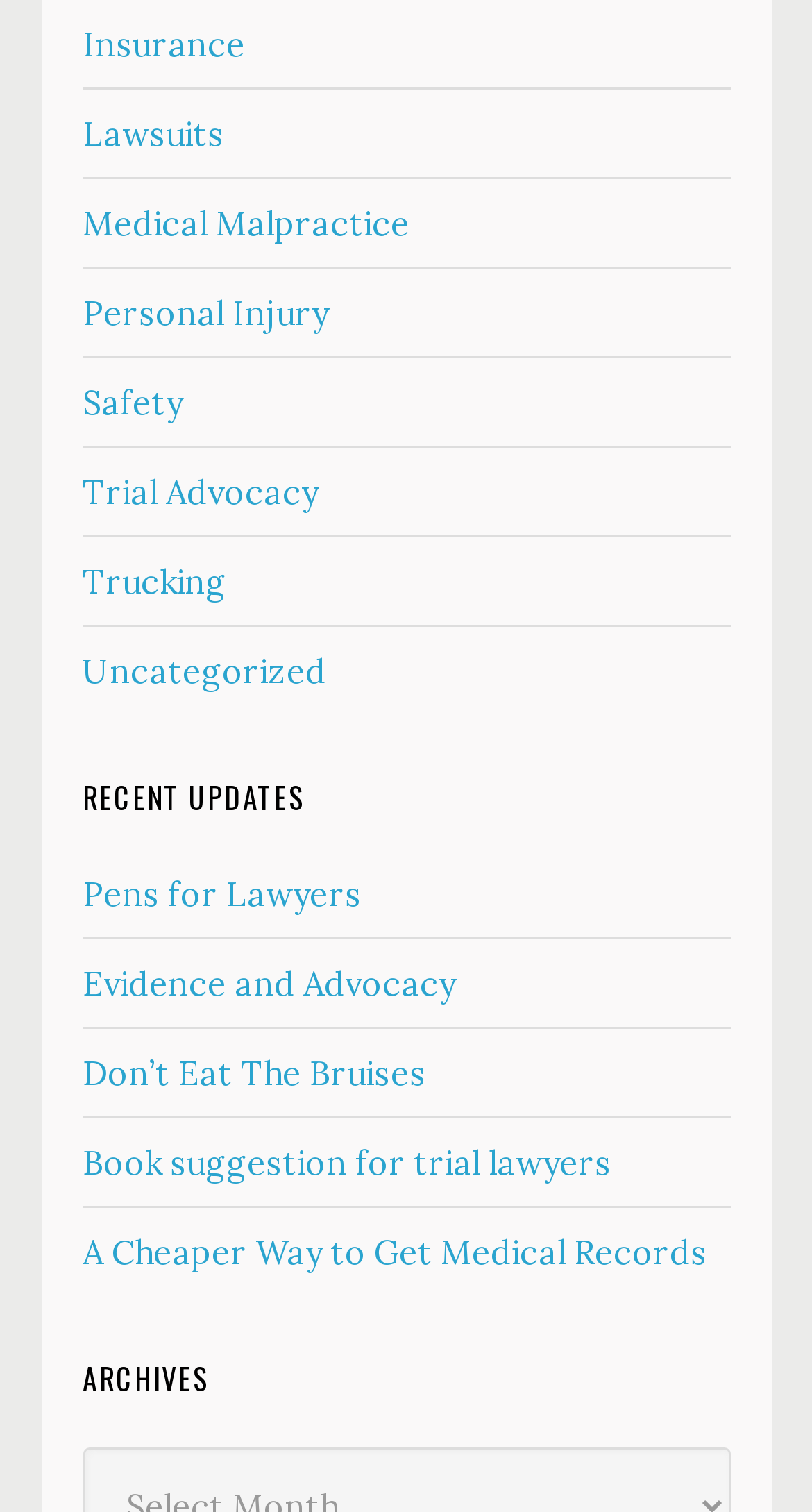Locate the bounding box coordinates of the area you need to click to fulfill this instruction: 'Read recent updates'. The coordinates must be in the form of four float numbers ranging from 0 to 1: [left, top, right, bottom].

[0.101, 0.517, 0.899, 0.54]